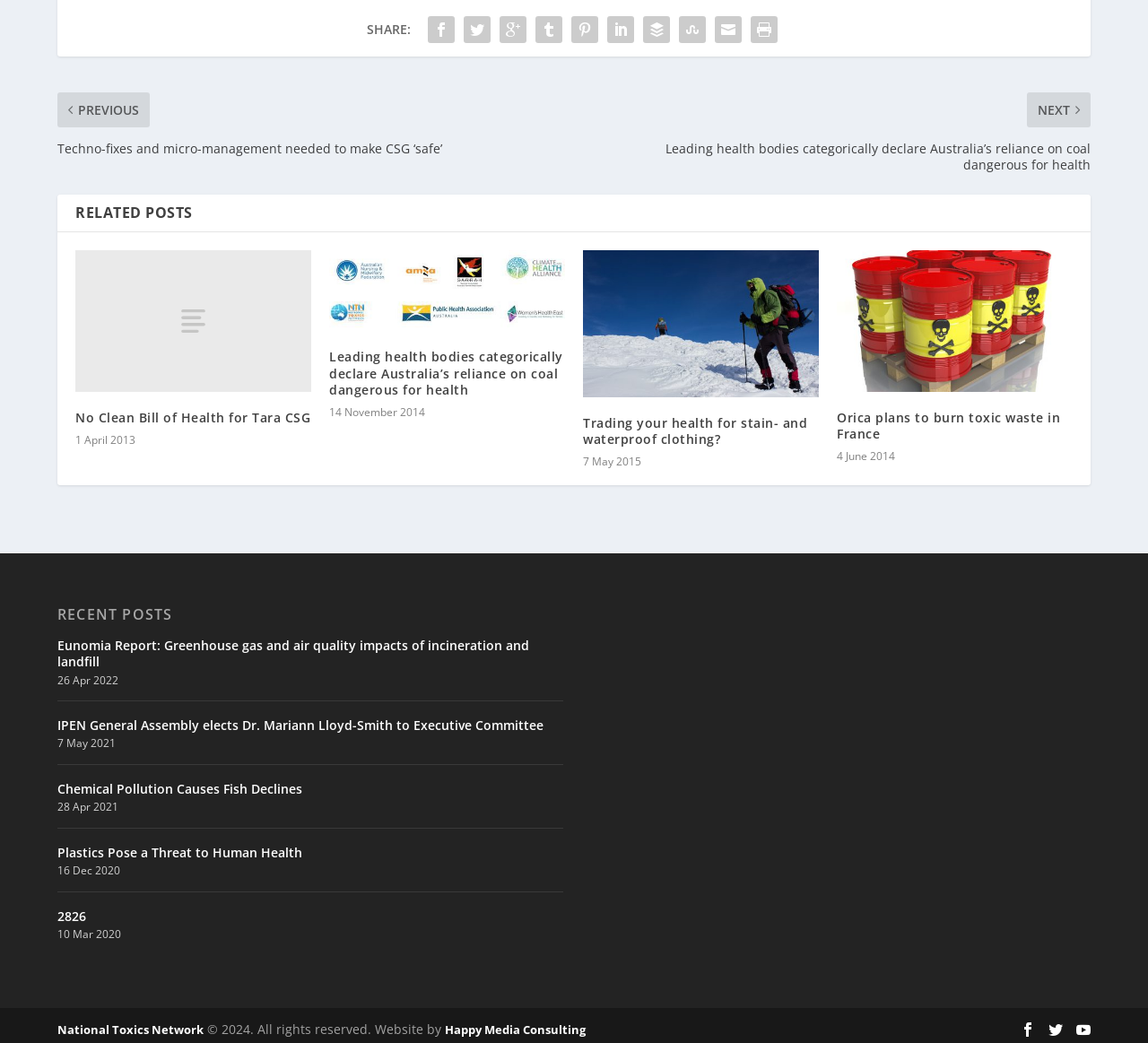How many social media links are at the bottom of the page?
Using the image, respond with a single word or phrase.

3